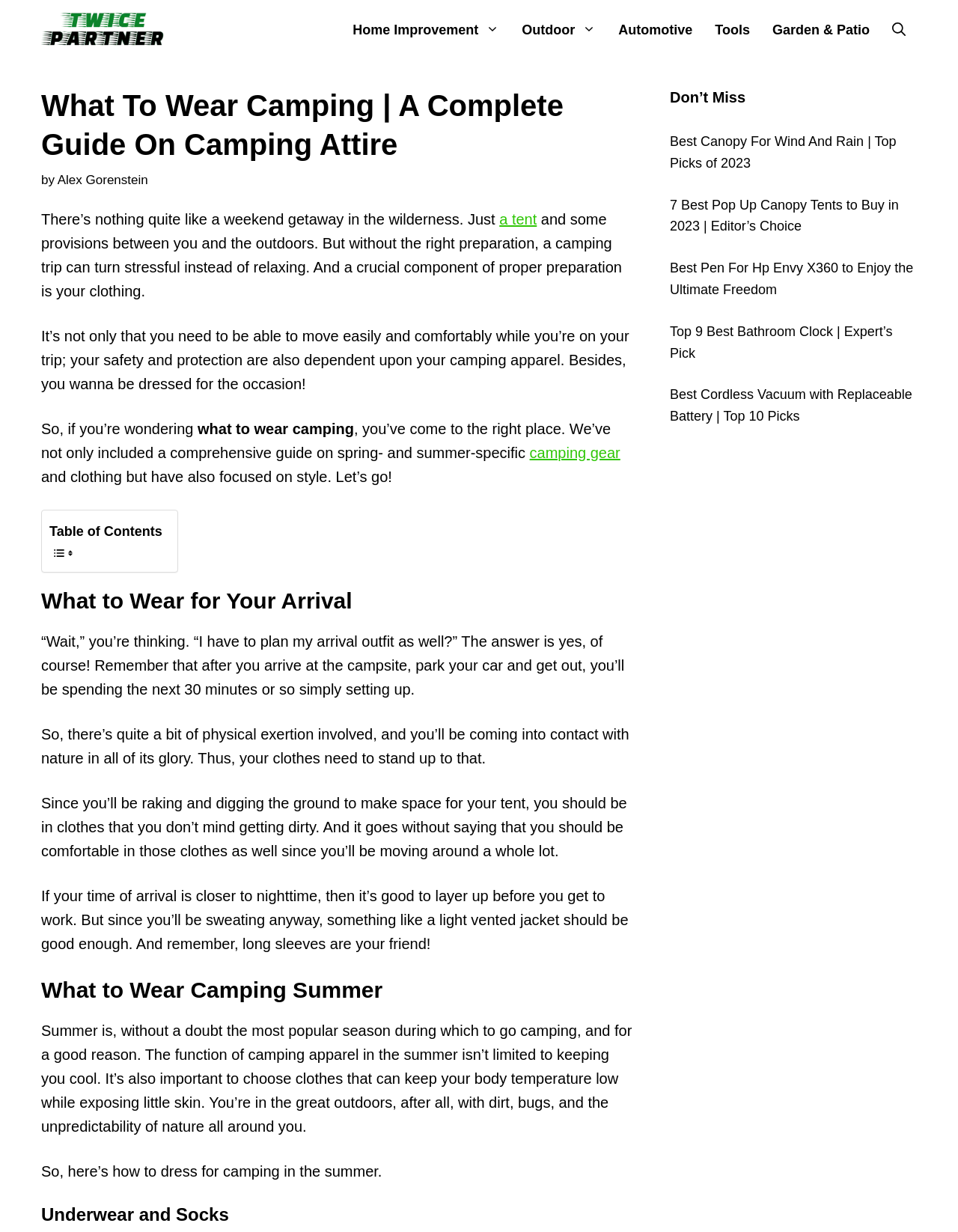Please determine the bounding box coordinates of the section I need to click to accomplish this instruction: "Learn about 'camping gear'".

[0.553, 0.361, 0.647, 0.374]